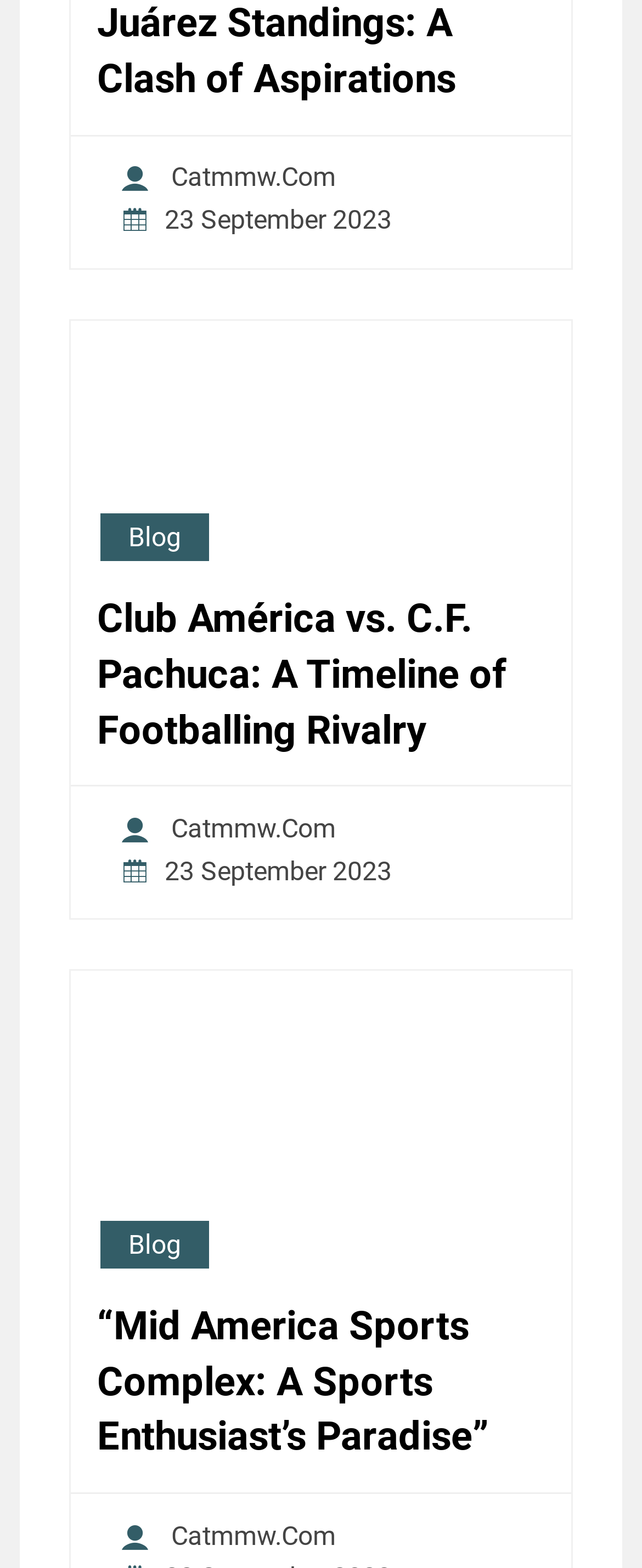Specify the bounding box coordinates of the area to click in order to execute this command: 'Read the article 'Club América vs. C.F. Pachuca: A Timeline of Footballing Rivalry''. The coordinates should consist of four float numbers ranging from 0 to 1, and should be formatted as [left, top, right, bottom].

[0.151, 0.378, 0.849, 0.484]